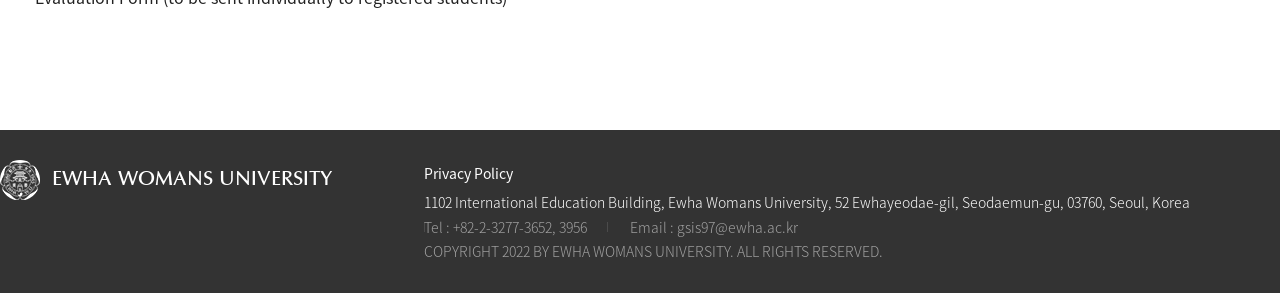Provide a one-word or short-phrase answer to the question:
What is the phone number of the university?

+82-2-3277-3652